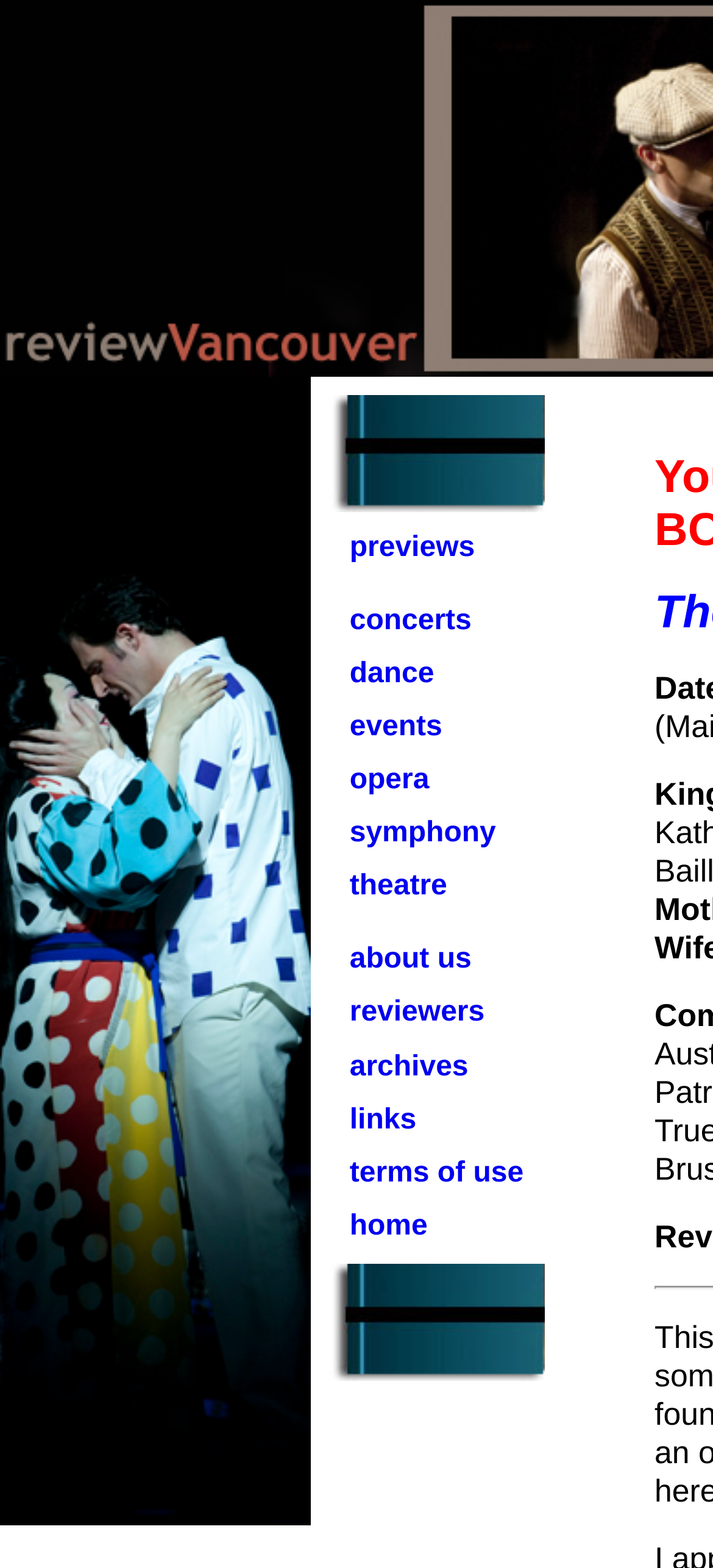Pinpoint the bounding box coordinates of the element to be clicked to execute the instruction: "go to about us".

[0.49, 0.602, 0.661, 0.622]